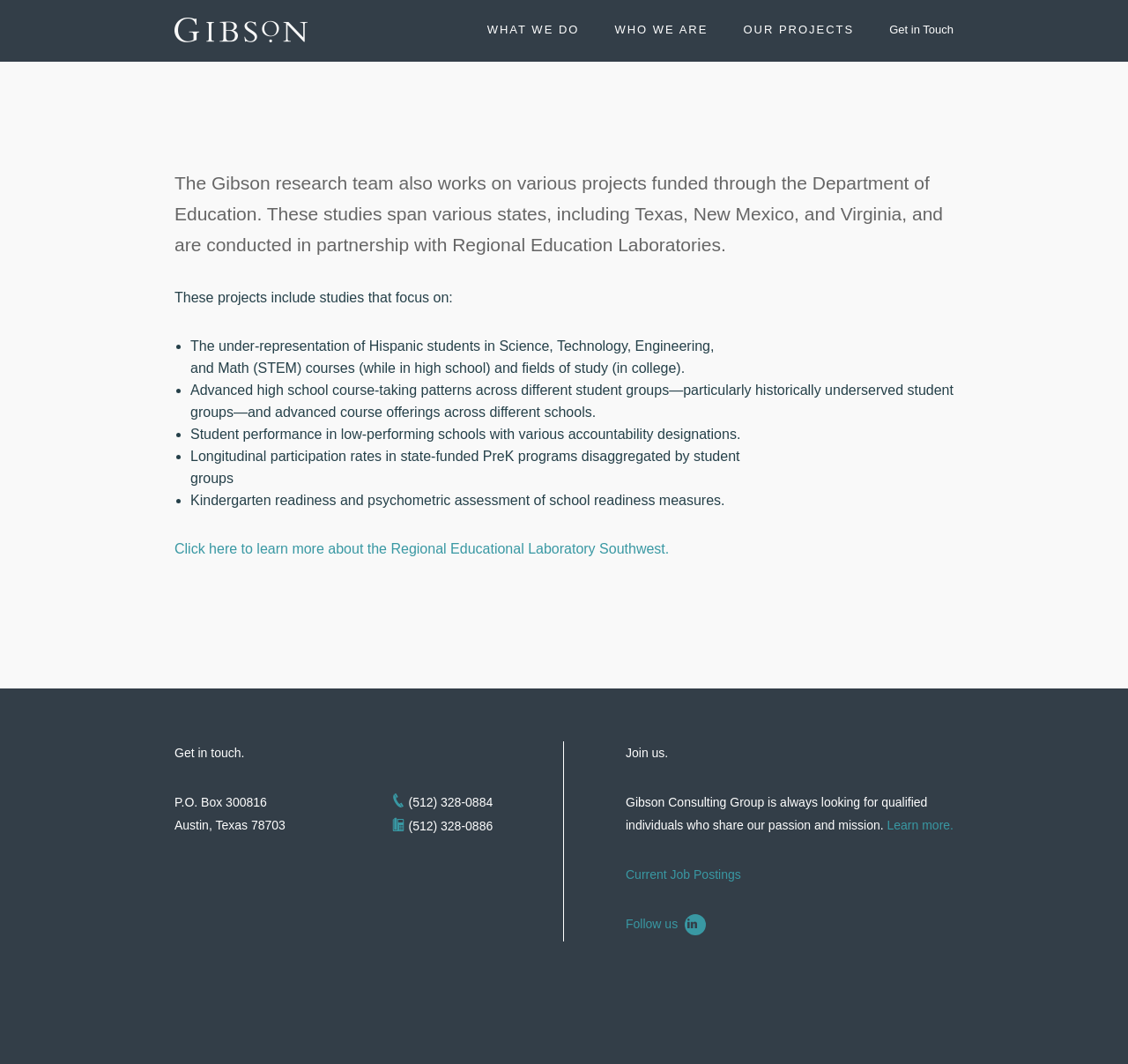What is the address of Gibson Consulting?
Answer the question in a detailed and comprehensive manner.

The answer can be found in the StaticText elements with the text 'P.O. Box 300816' and 'Austin, Texas 78703' in the 'Get in touch' section.